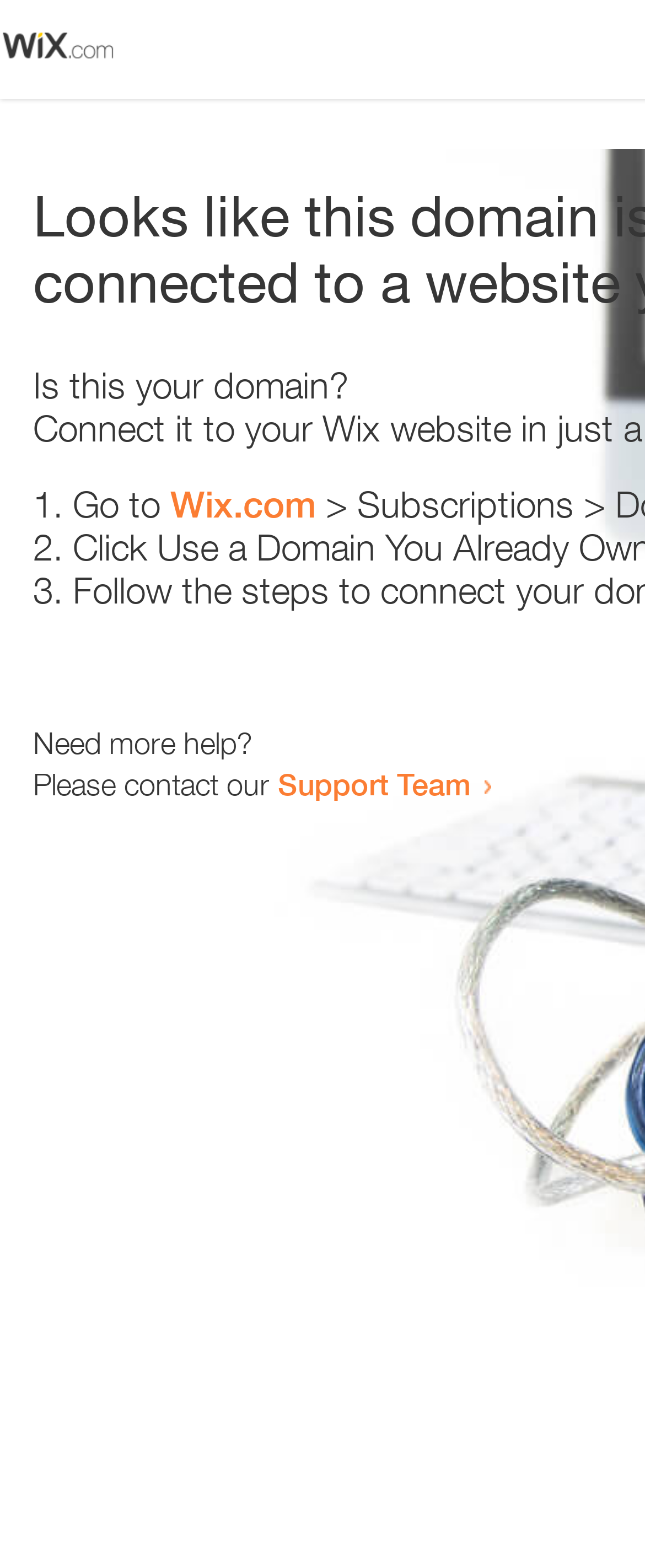Please determine the bounding box coordinates for the element with the description: "Wix.com".

[0.264, 0.308, 0.49, 0.335]